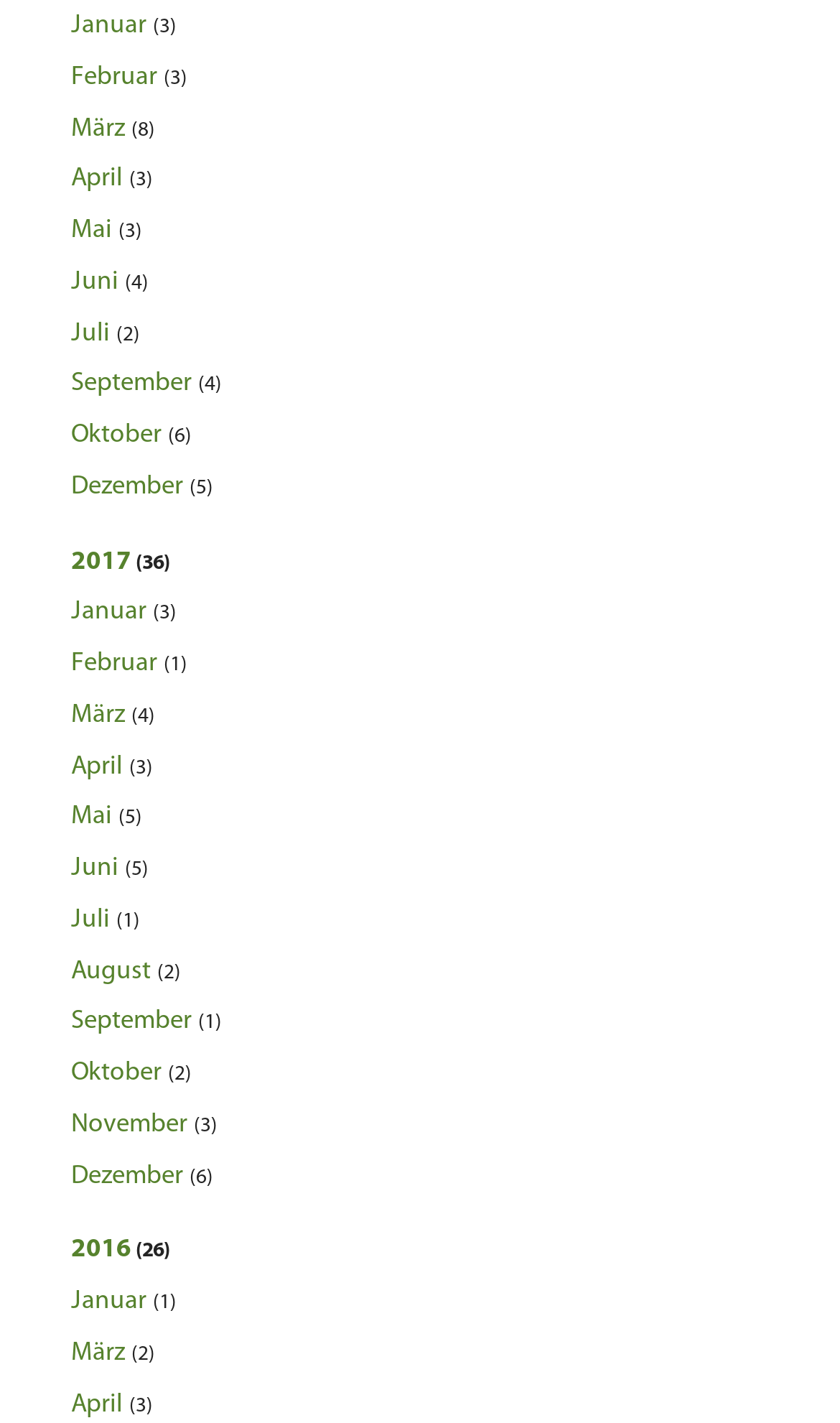Can you provide the bounding box coordinates for the element that should be clicked to implement the instruction: "View January 2017"?

[0.085, 0.379, 0.203, 0.41]